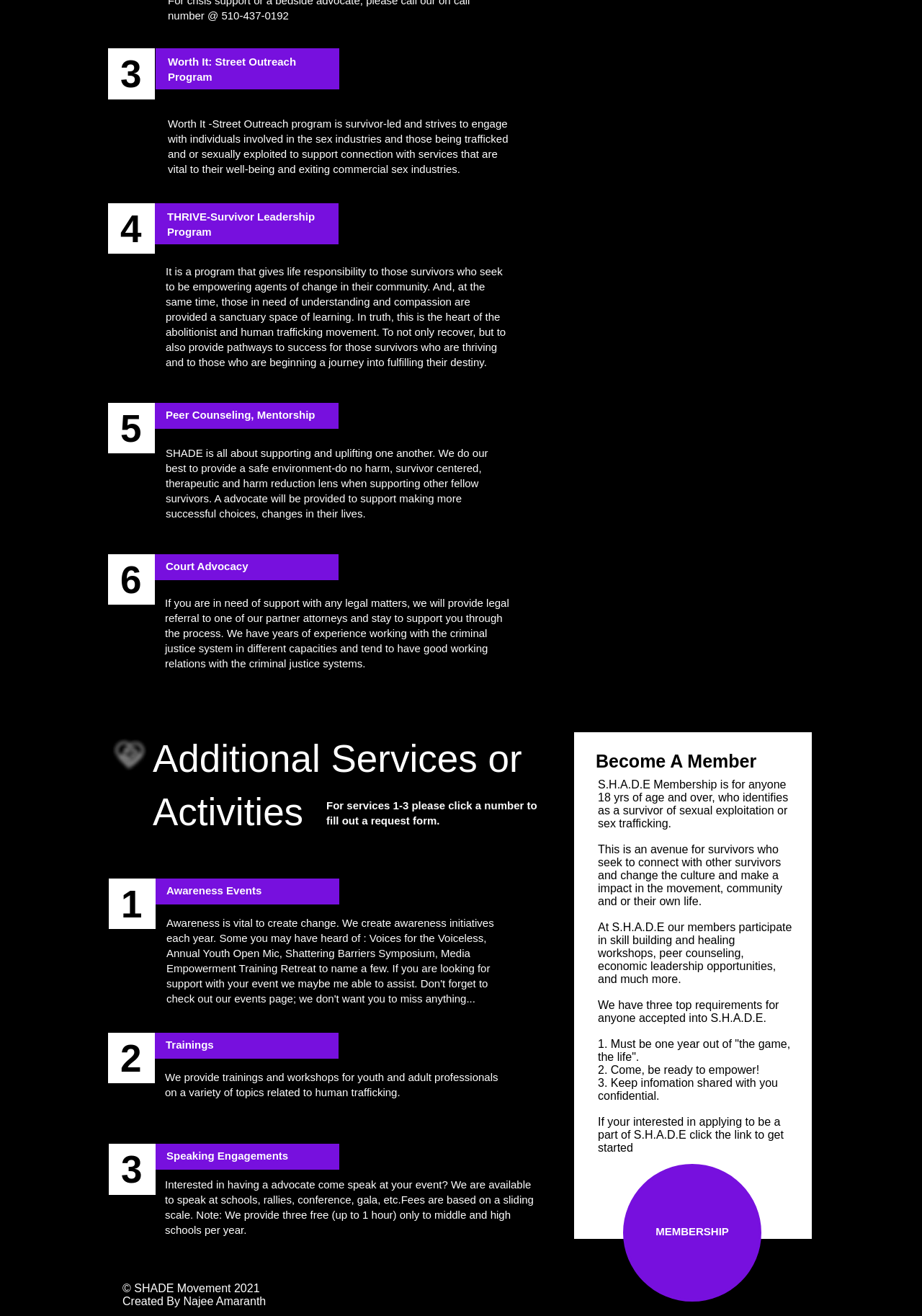Find and indicate the bounding box coordinates of the region you should select to follow the given instruction: "Click on Worth It: Street Outreach Program".

[0.182, 0.042, 0.321, 0.063]